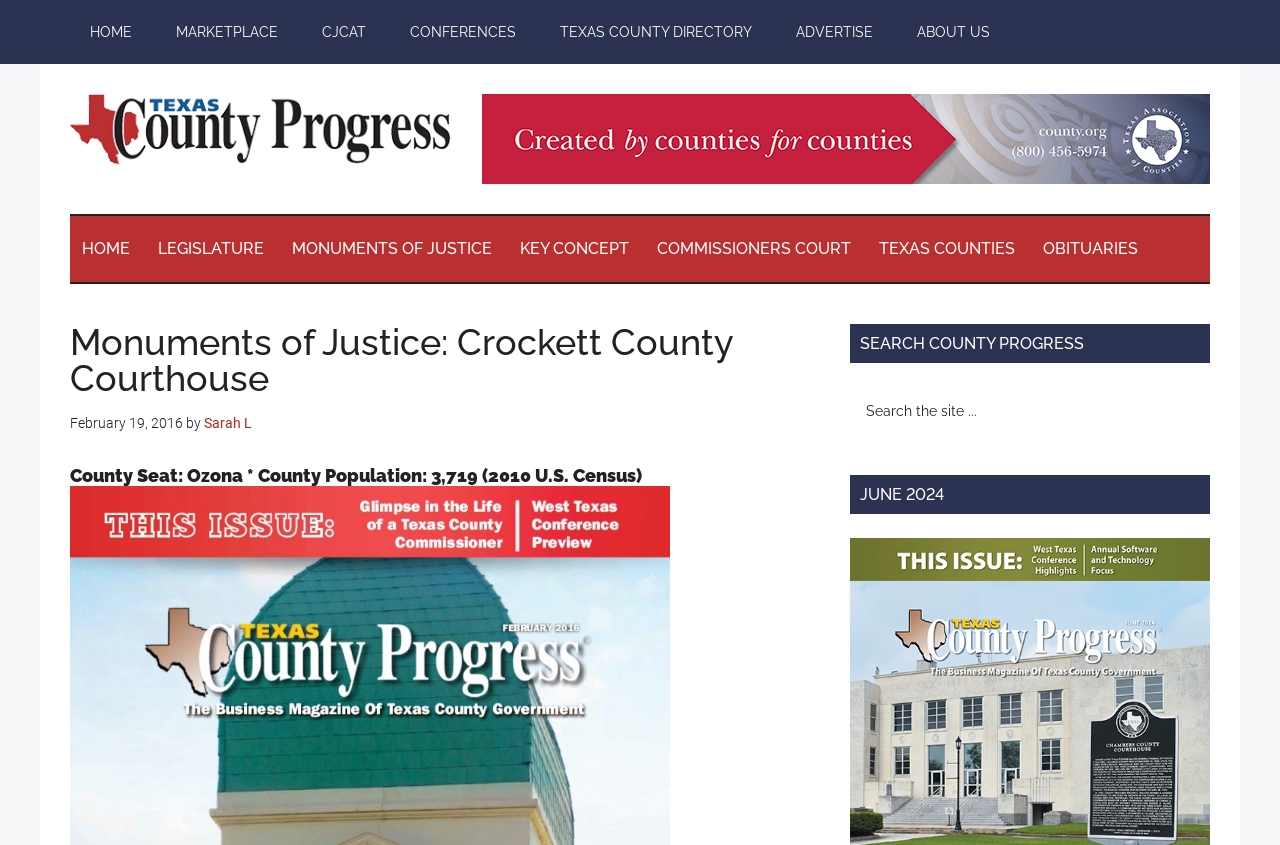Locate the bounding box of the UI element based on this description: "parent_node: Texas County Progress". Provide four float numbers between 0 and 1 as [left, top, right, bottom].

[0.055, 0.178, 0.352, 0.2]